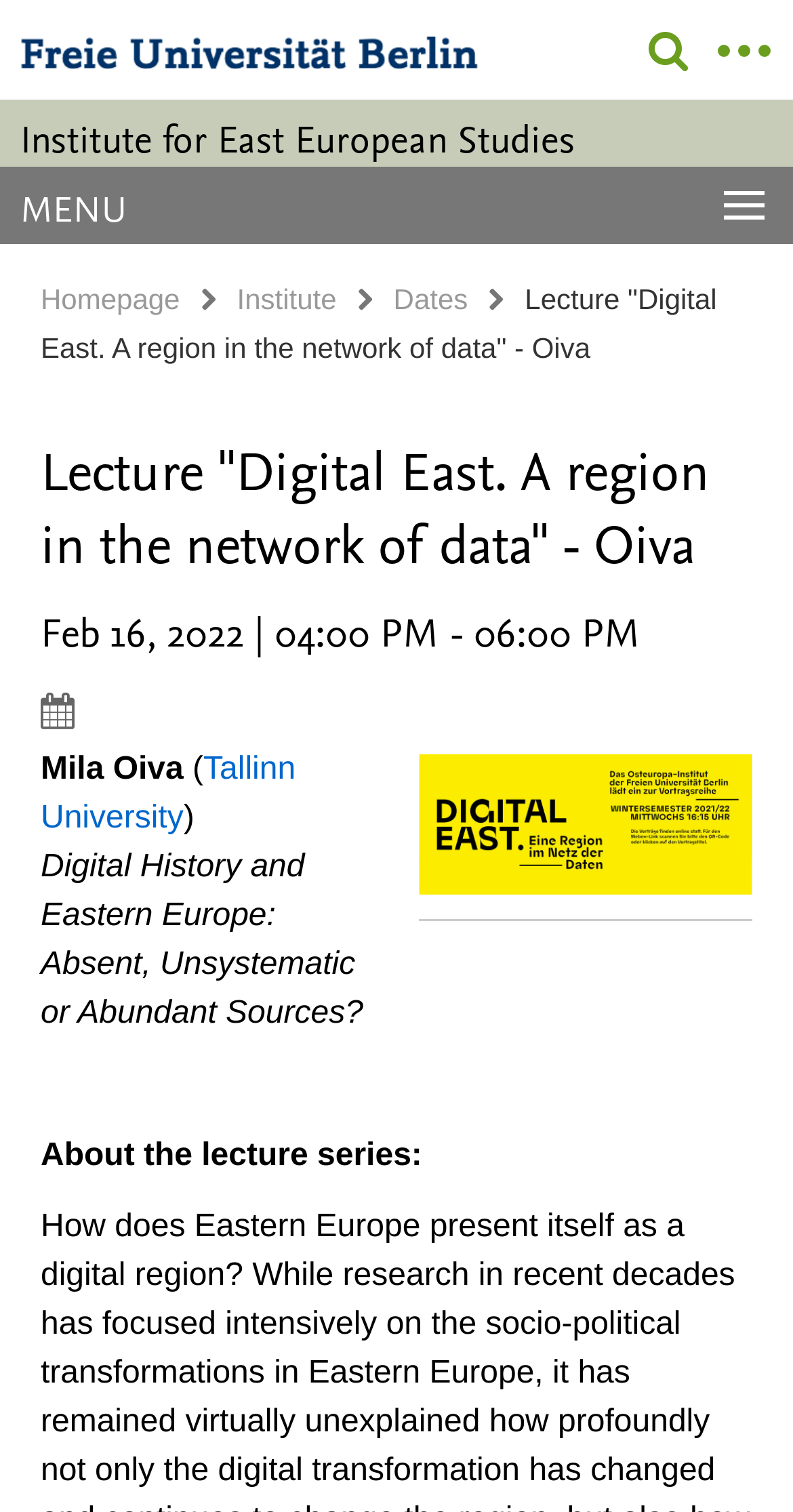Find the coordinates for the bounding box of the element with this description: "Homepage".

[0.051, 0.187, 0.227, 0.208]